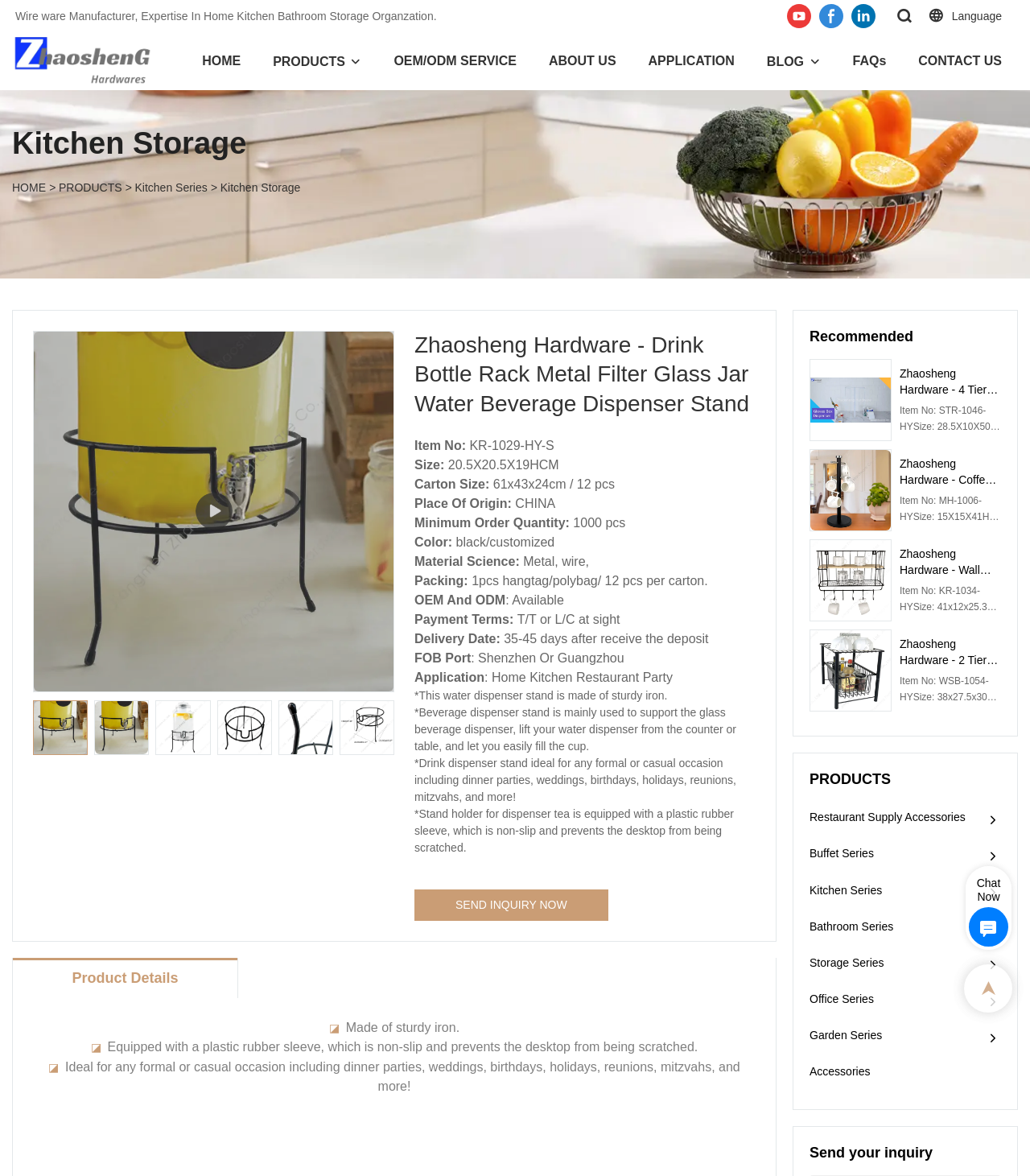Please determine the bounding box coordinates of the clickable area required to carry out the following instruction: "Click to view image". The coordinates must be four float numbers between 0 and 1, represented as [left, top, right, bottom].

None